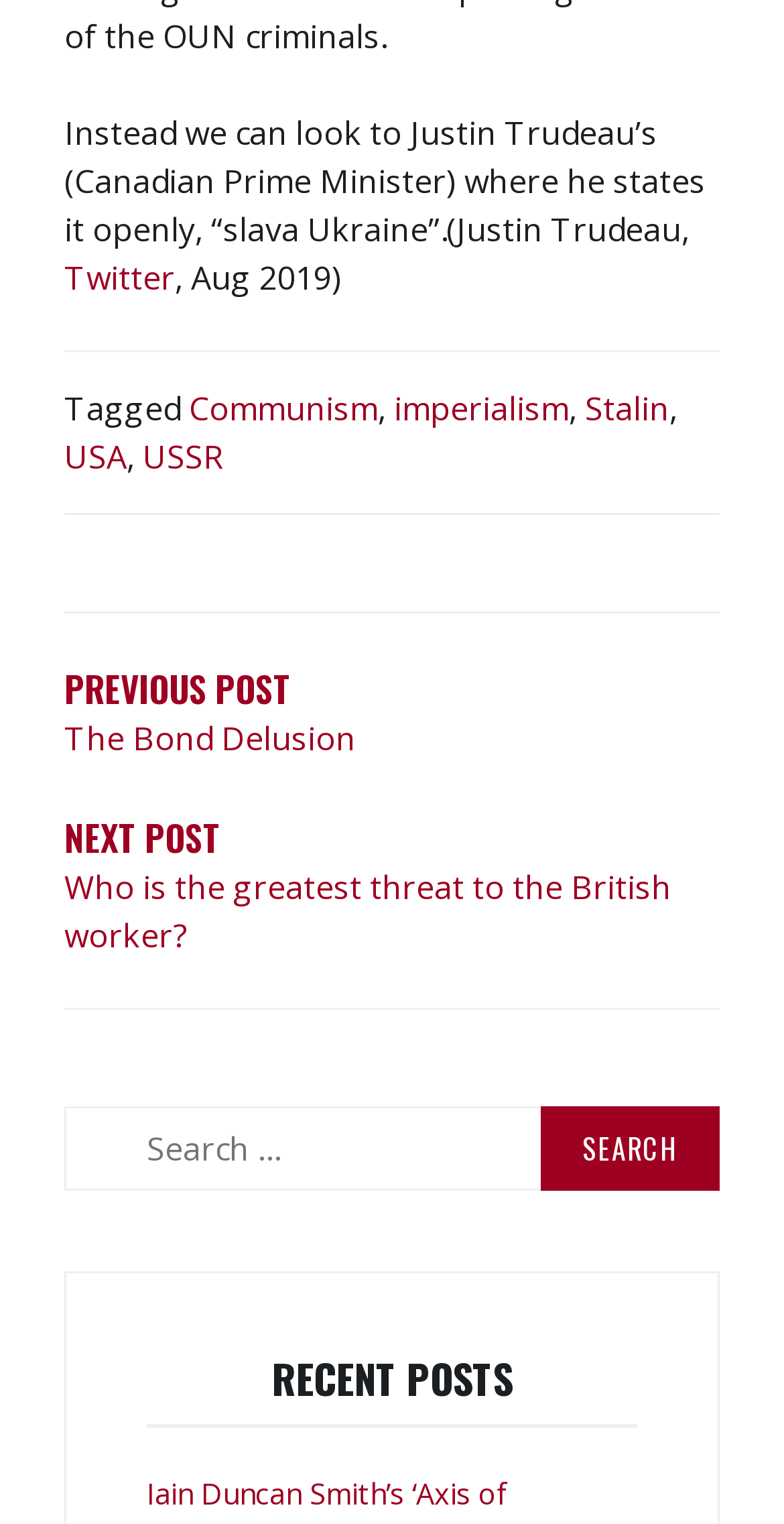Look at the image and give a detailed response to the following question: What is the purpose of the search box?

The search box is located in the search section, which contains a StaticText element saying 'Search for:' and a searchbox element. This suggests that the purpose of the search box is to search for posts on the website.